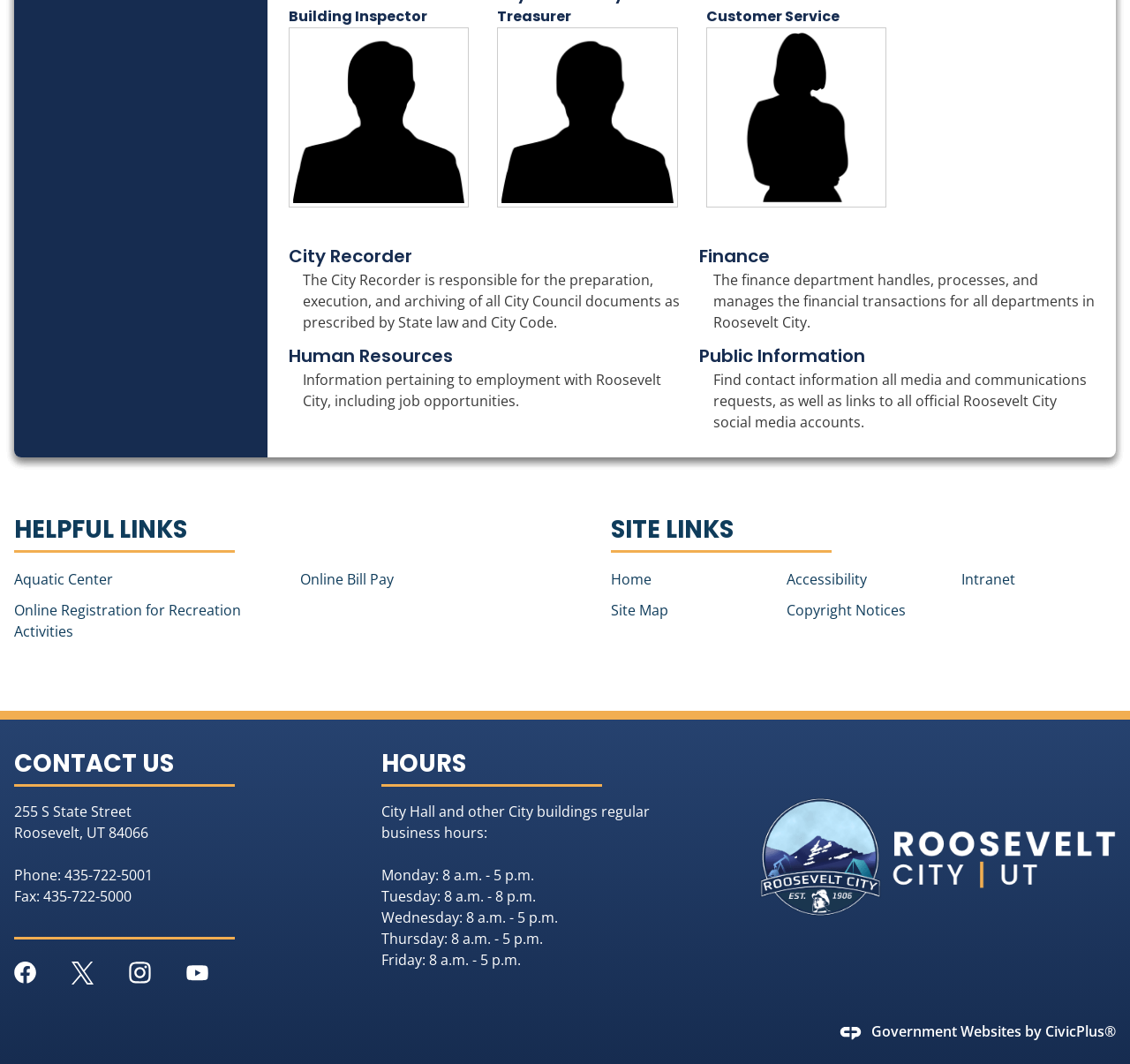What is the link to the Online Registration for Recreation Activities?
Using the image as a reference, answer the question in detail.

The link to the Online Registration for Recreation Activities can be found in the HELPFUL LINKS section, where it is listed as Online Registration for Recreation Activities Opens in new window.